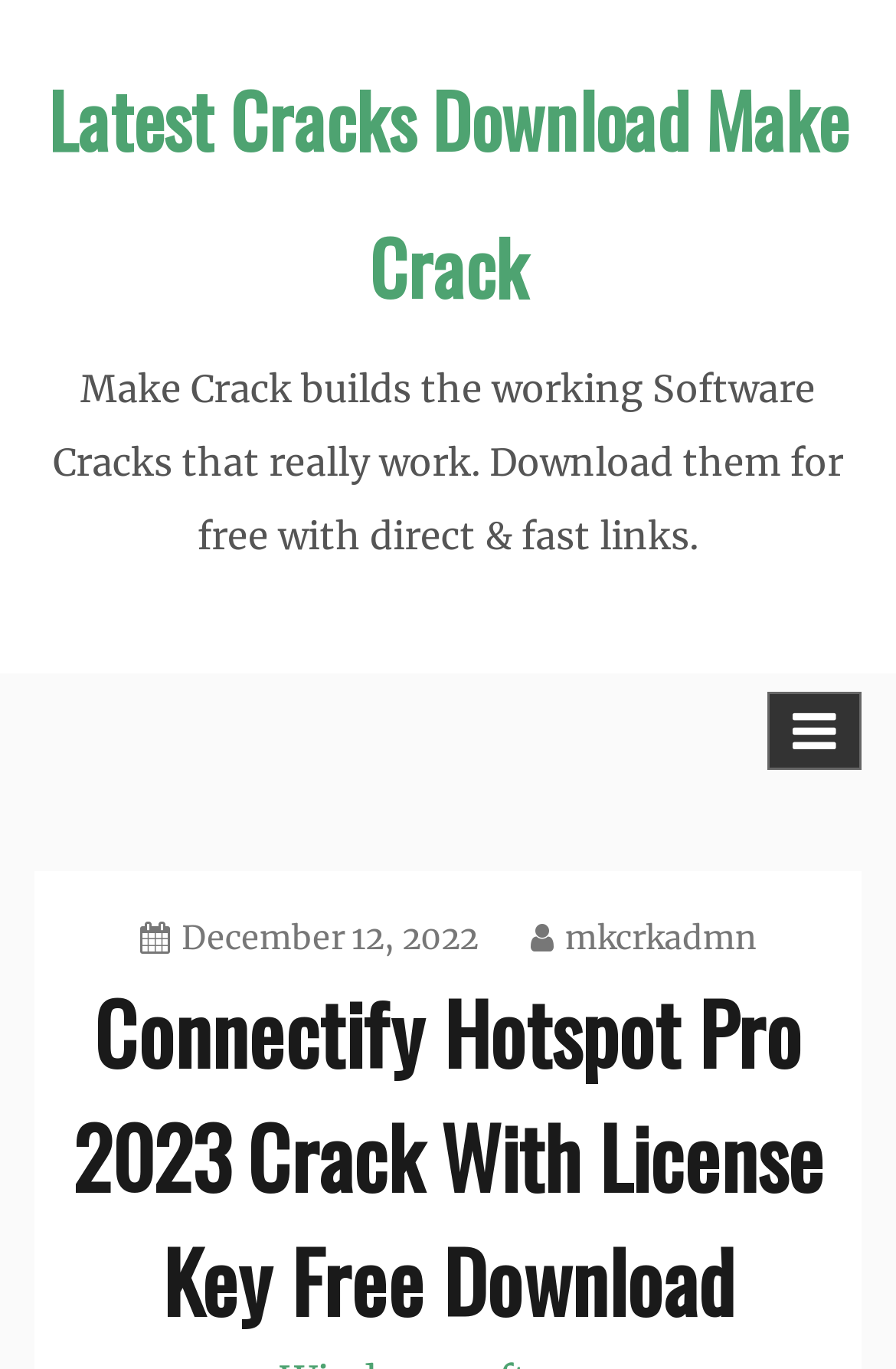Respond to the question below with a single word or phrase:
What is the primary function of the button with the '' icon?

Expand primary menu